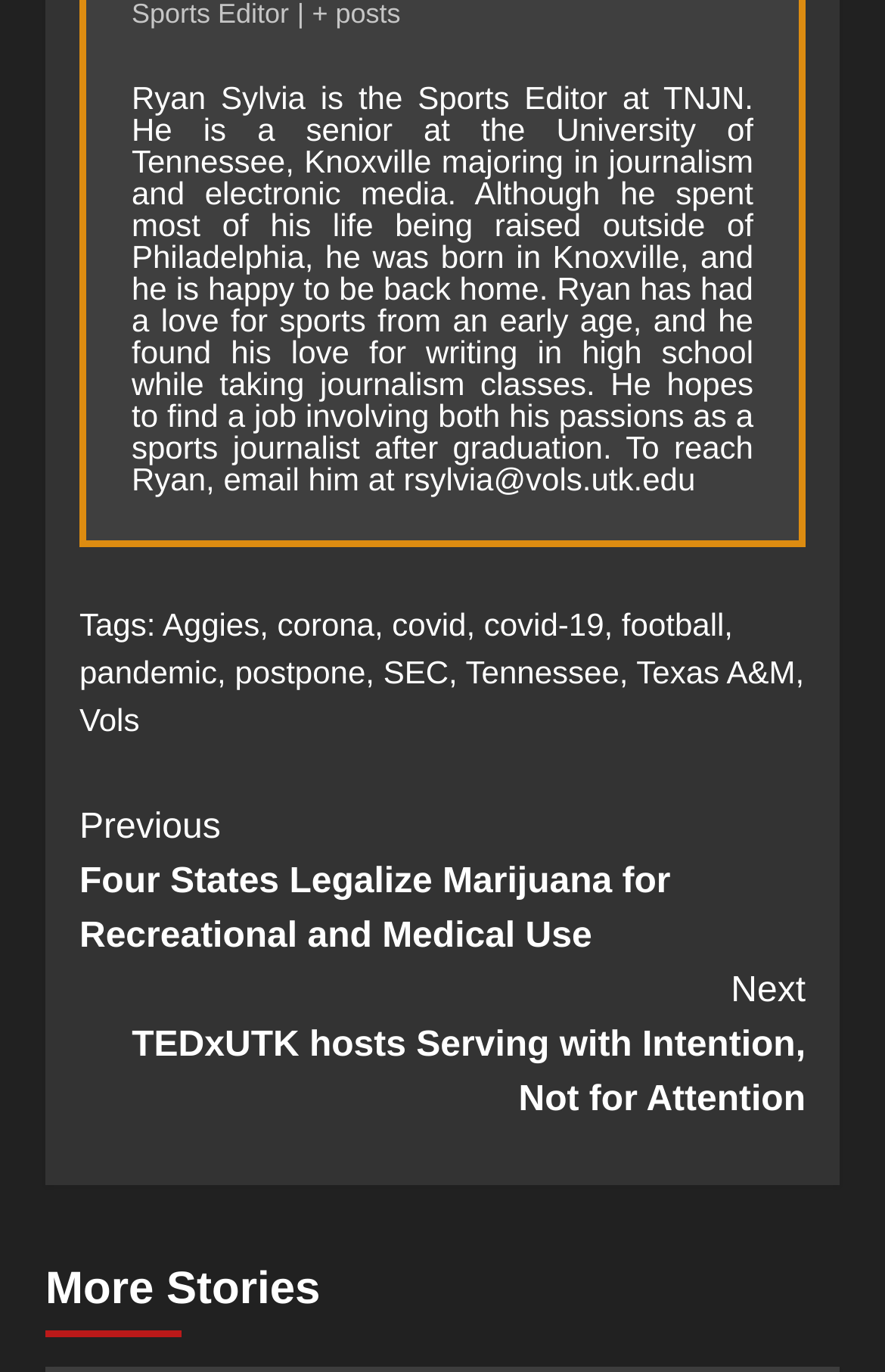Provide a one-word or short-phrase answer to the question:
What section is this article part of?

More Stories